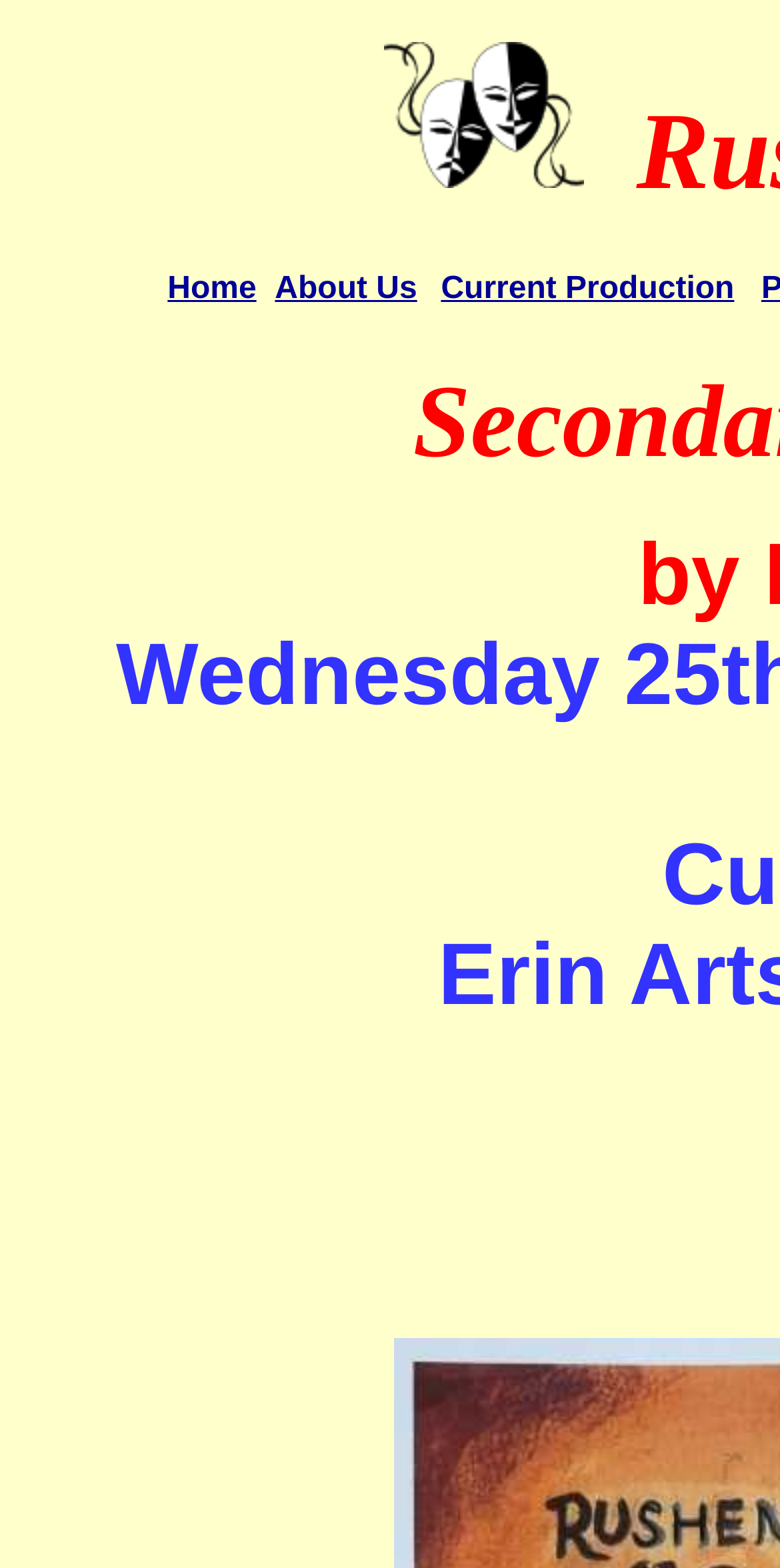Use one word or a short phrase to answer the question provided: 
What is the main theme of this webpage?

Death